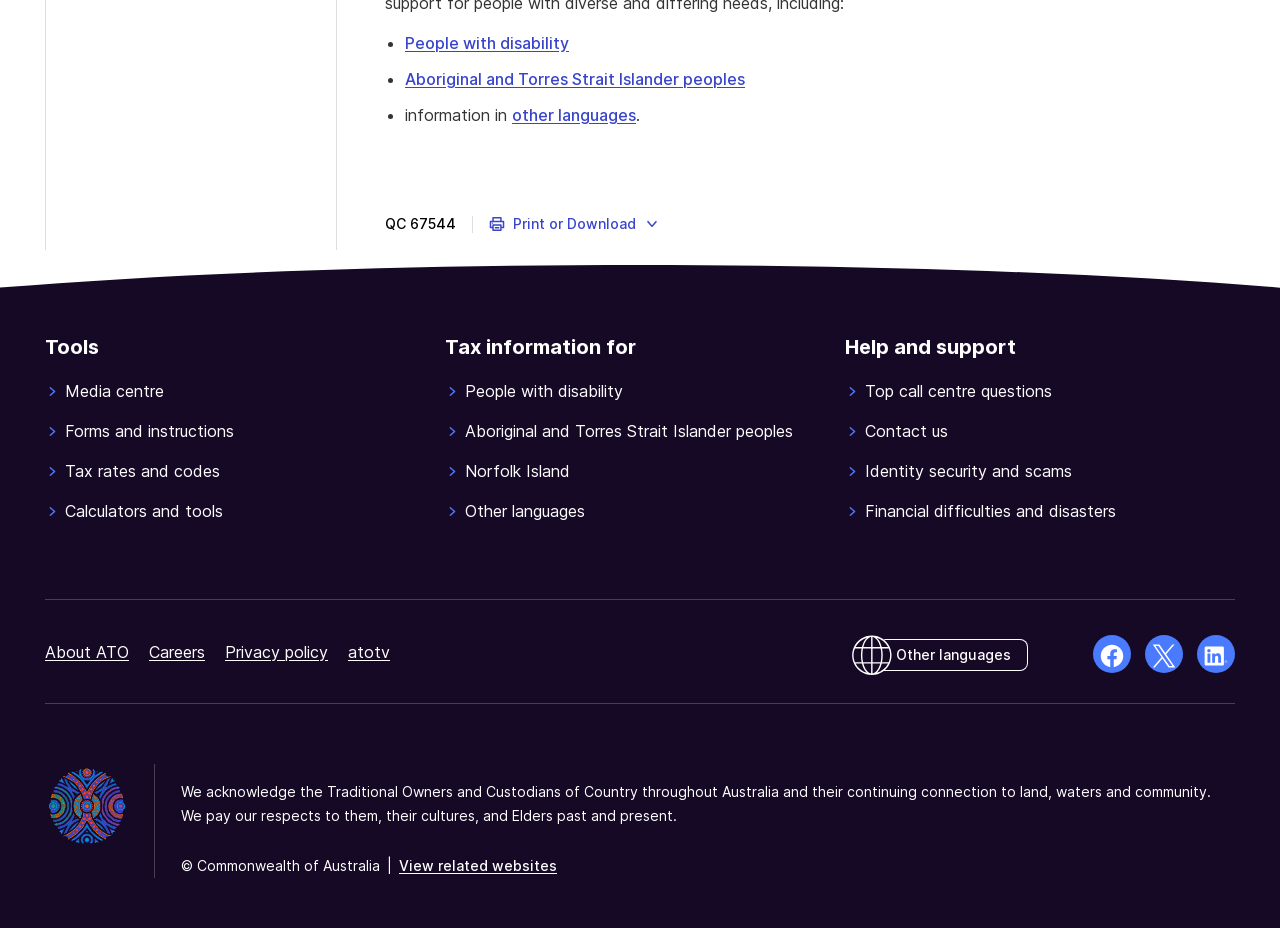What is the purpose of the 'Print or Download' button?
From the details in the image, answer the question comprehensively.

The 'Print or Download' button is a button element with a description 'This button allows you to choose from Print or PDF download options.' It is likely that this button is used to provide users with the option to print or download the content of the webpage.